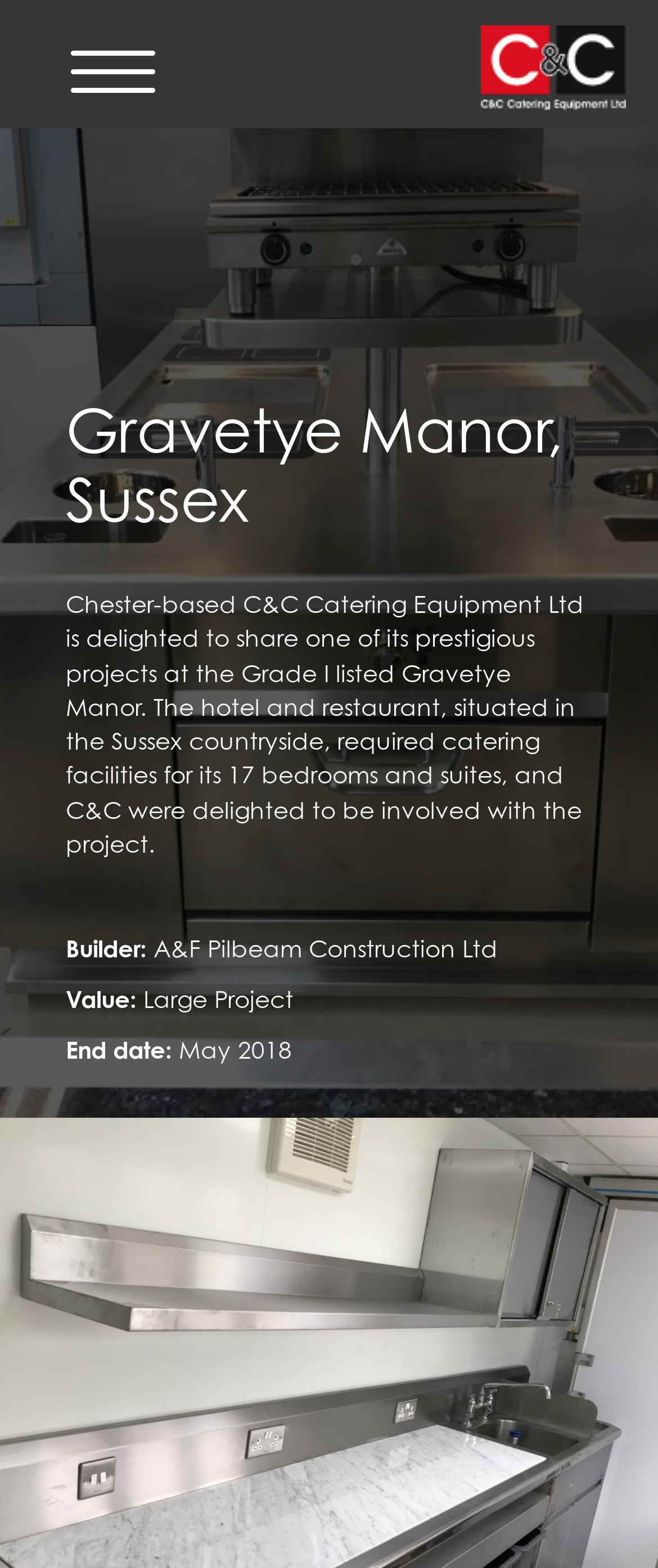Use a single word or phrase to answer the following:
What is the company behind this project?

C&C Catering Equipment Ltd